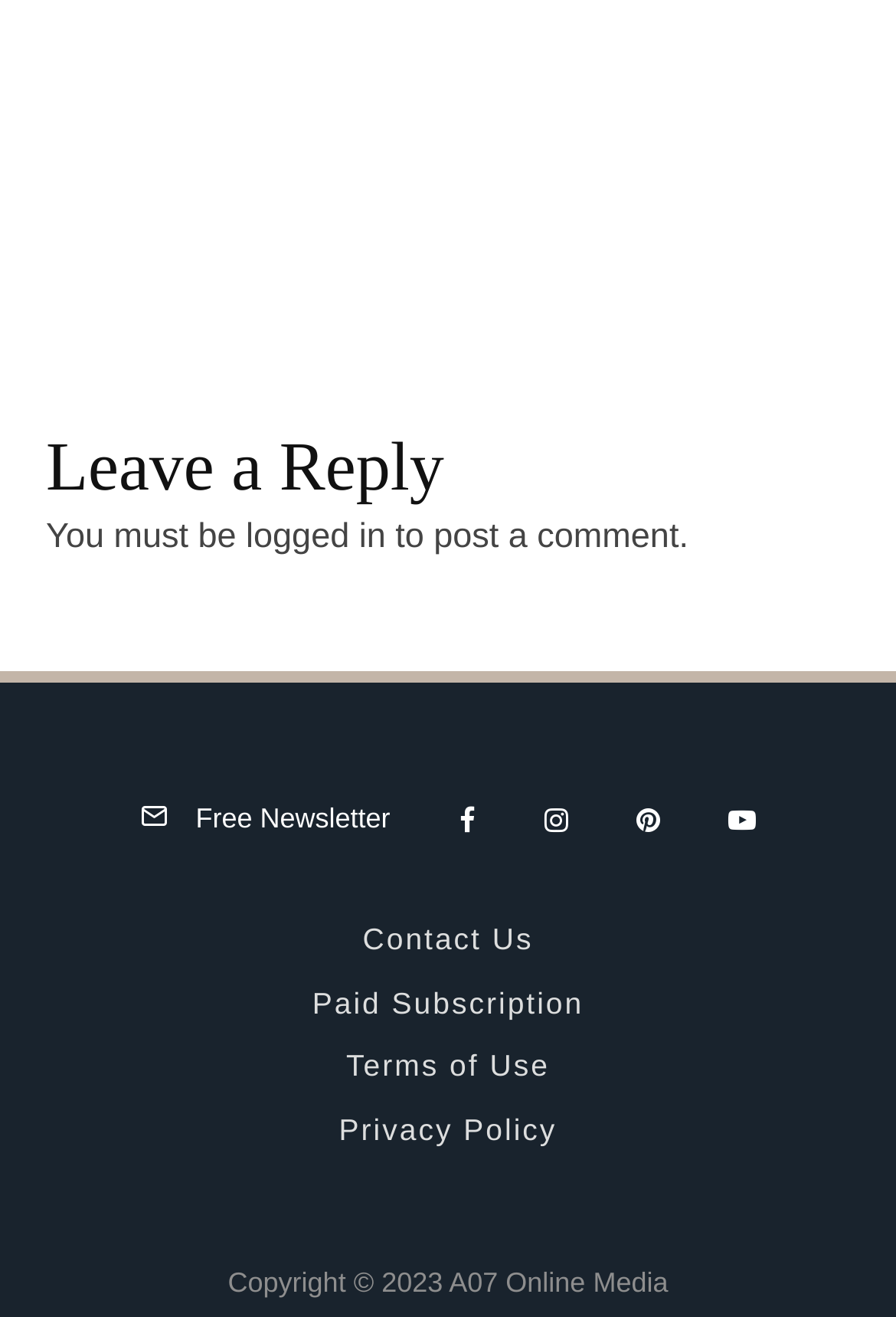Determine the bounding box coordinates for the area that needs to be clicked to fulfill this task: "Click on the link to log in". The coordinates must be given as four float numbers between 0 and 1, i.e., [left, top, right, bottom].

[0.274, 0.393, 0.431, 0.423]